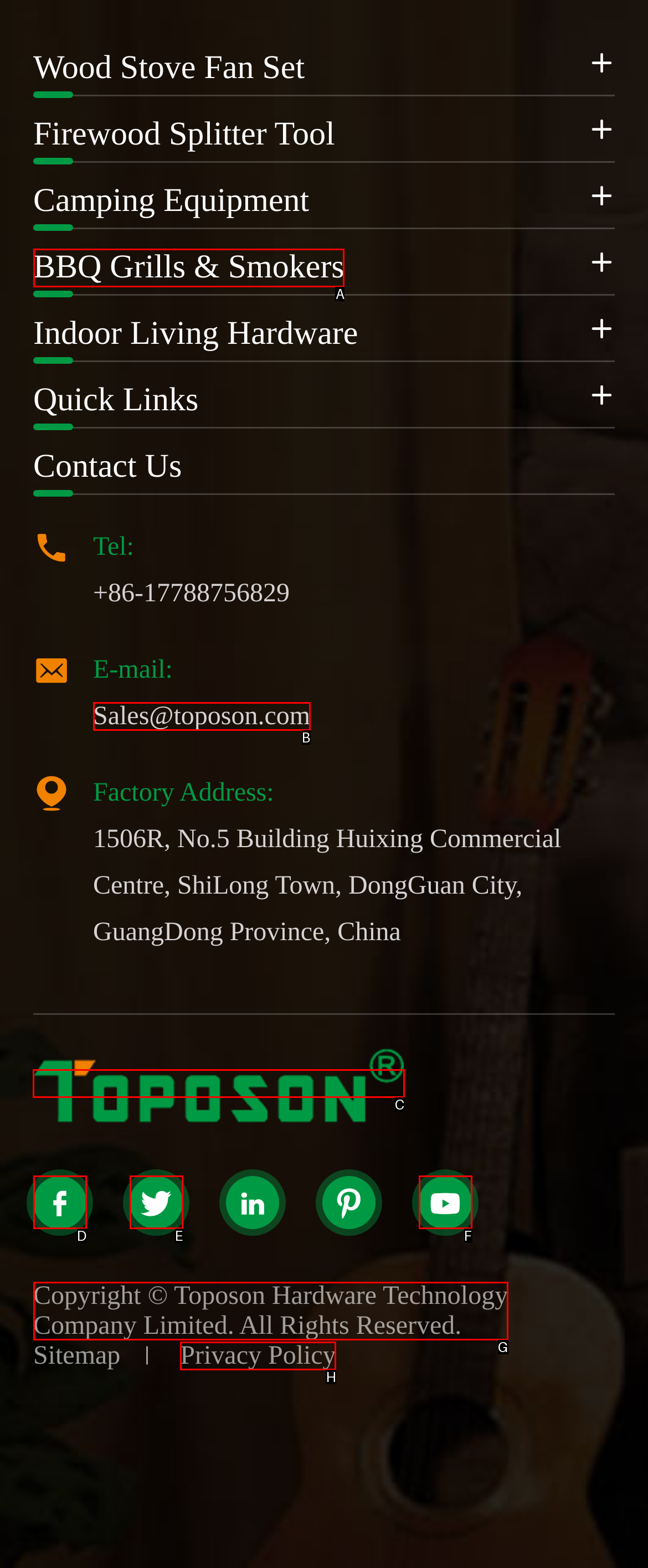Point out the specific HTML element to click to complete this task: Visit Toposon Hardware Technology Company Limited. Reply with the letter of the chosen option.

C